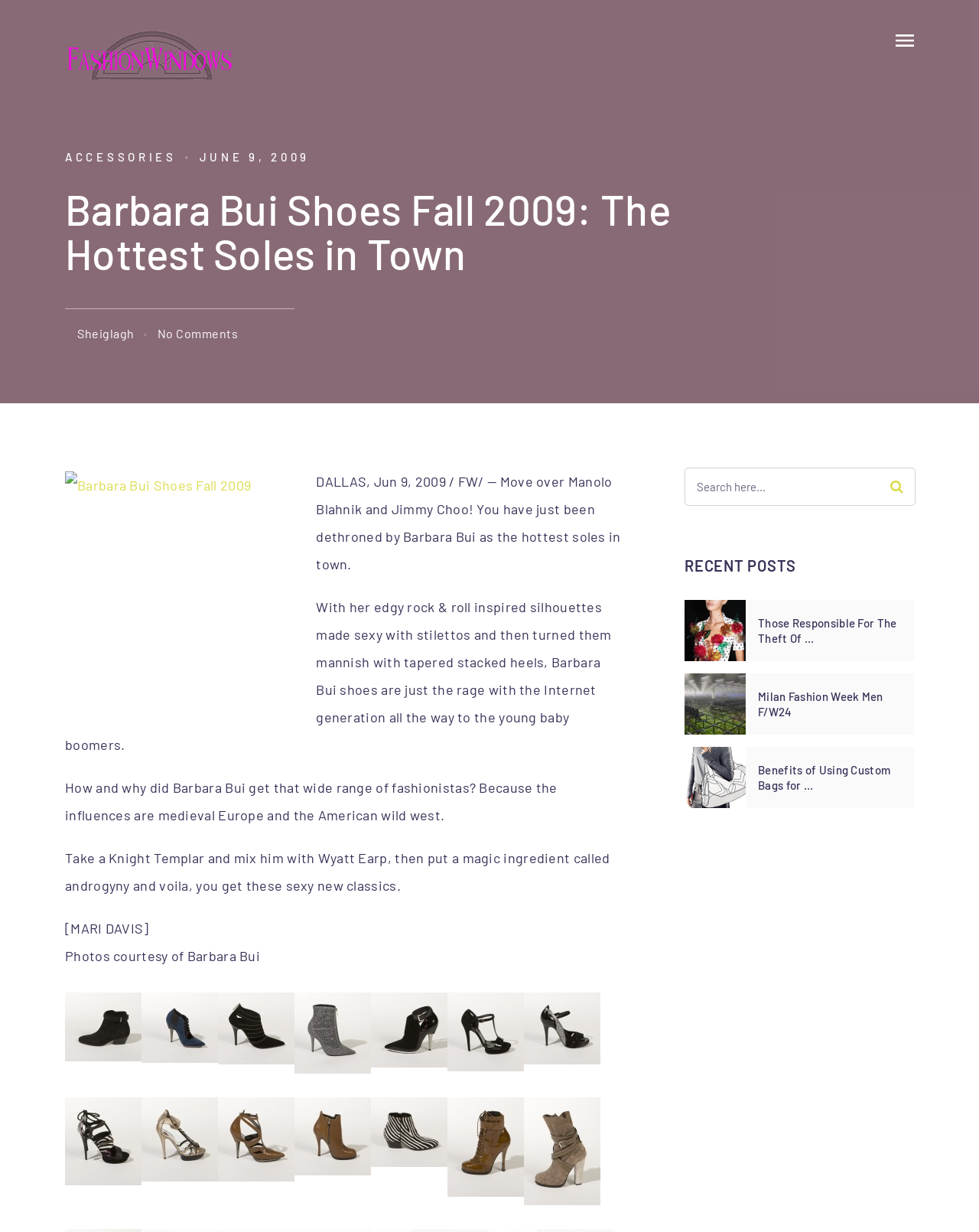Please indicate the bounding box coordinates of the element's region to be clicked to achieve the instruction: "Click on 'ACCESSORIES'". Provide the coordinates as four float numbers between 0 and 1, i.e., [left, top, right, bottom].

[0.066, 0.122, 0.18, 0.133]